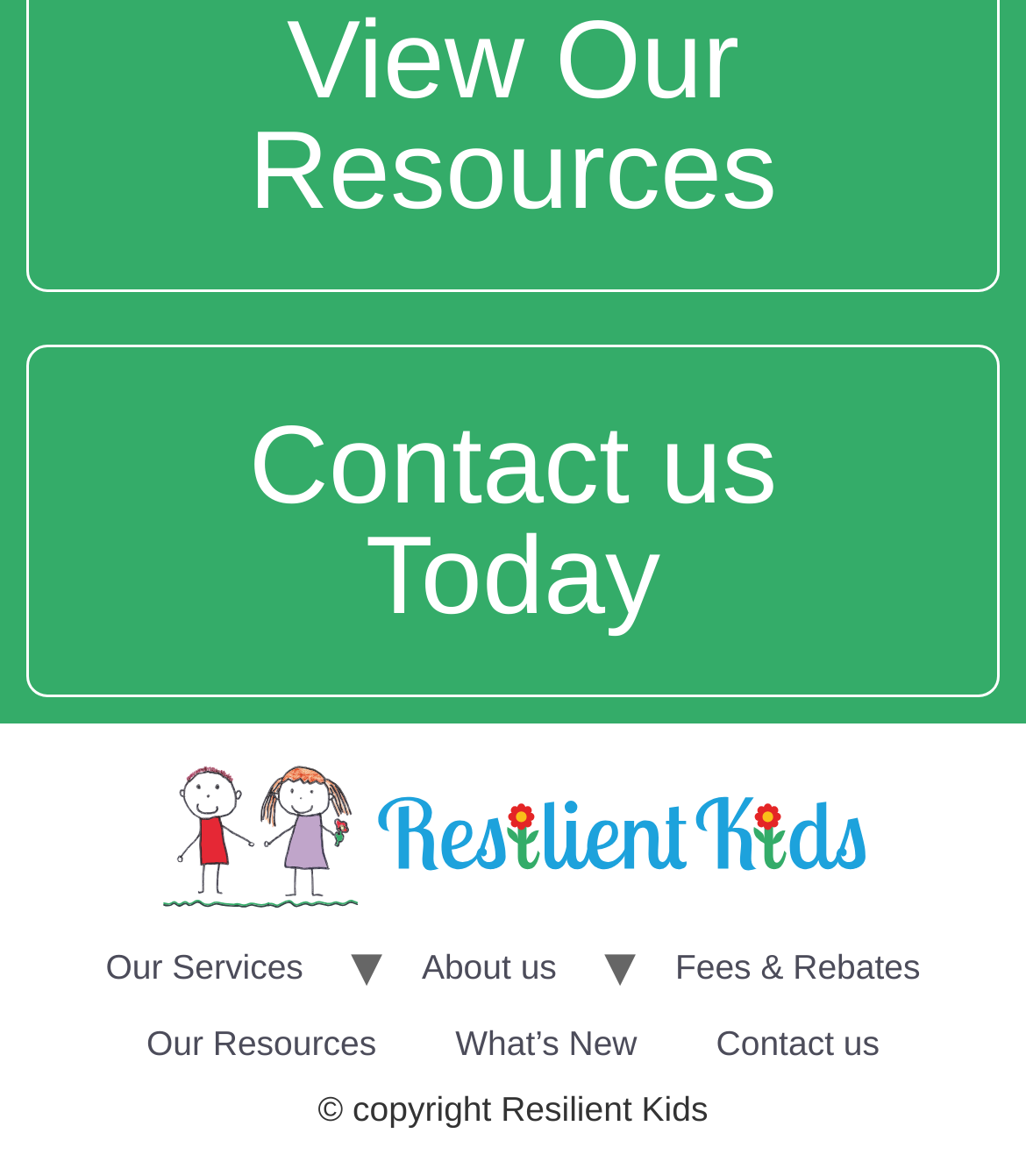Answer the question below in one word or phrase:
Is there a contact link on the page?

Yes